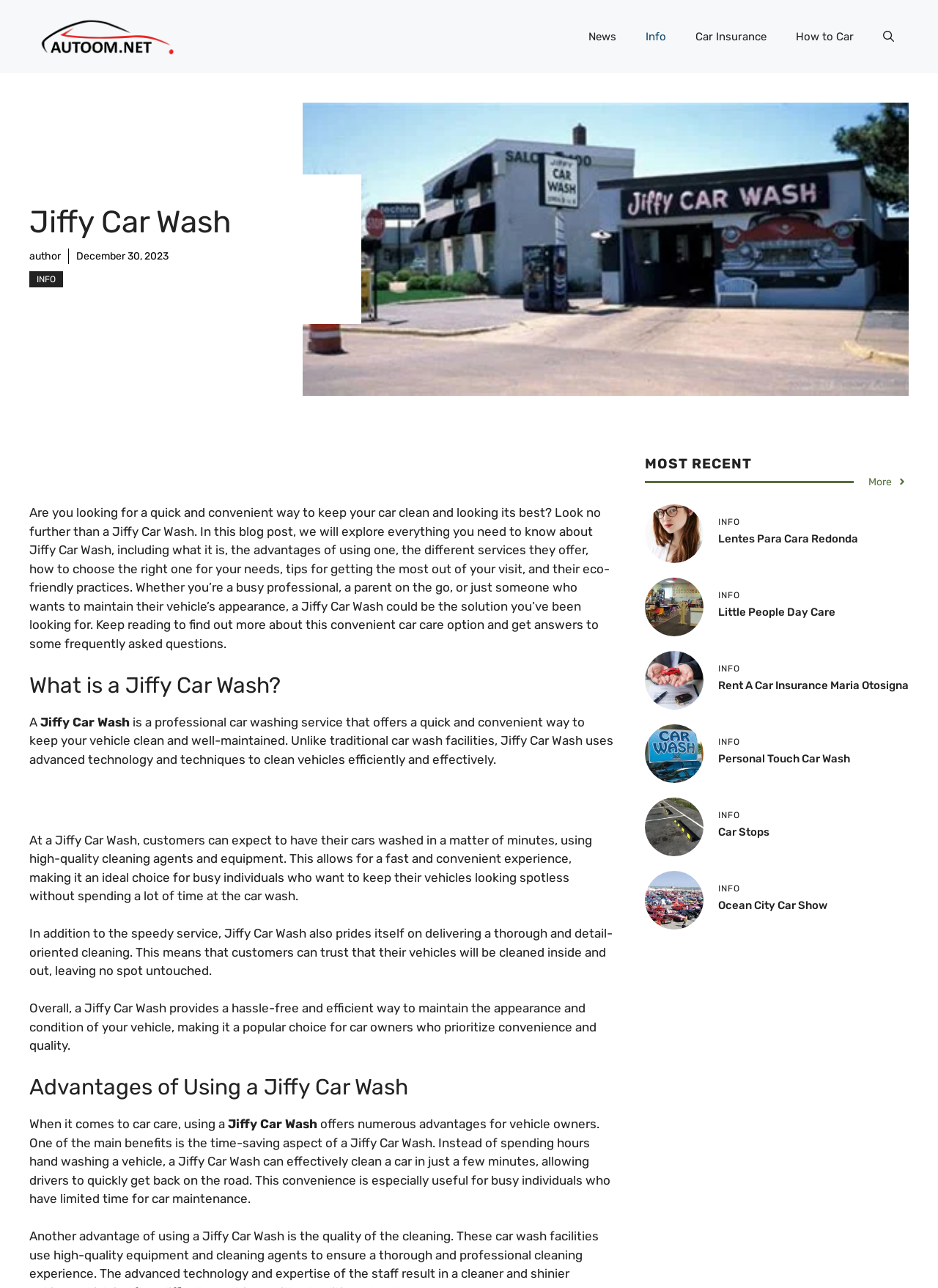Determine the bounding box coordinates of the element that should be clicked to execute the following command: "Read more about 'Lentes Para Cara Redonda'".

[0.688, 0.408, 0.75, 0.419]